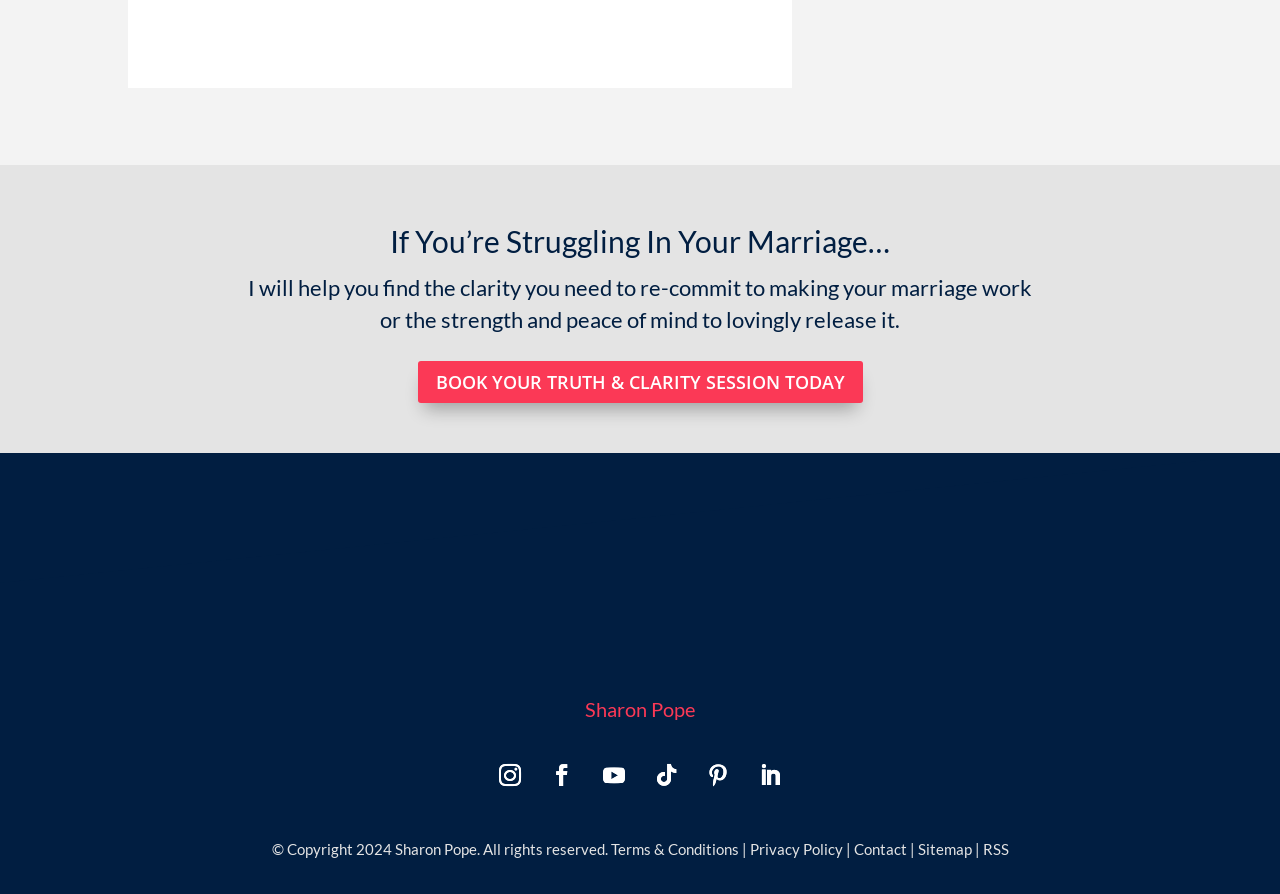Determine the bounding box coordinates for the clickable element required to fulfill the instruction: "Check the terms and conditions". Provide the coordinates as four float numbers between 0 and 1, i.e., [left, top, right, bottom].

[0.477, 0.94, 0.577, 0.96]